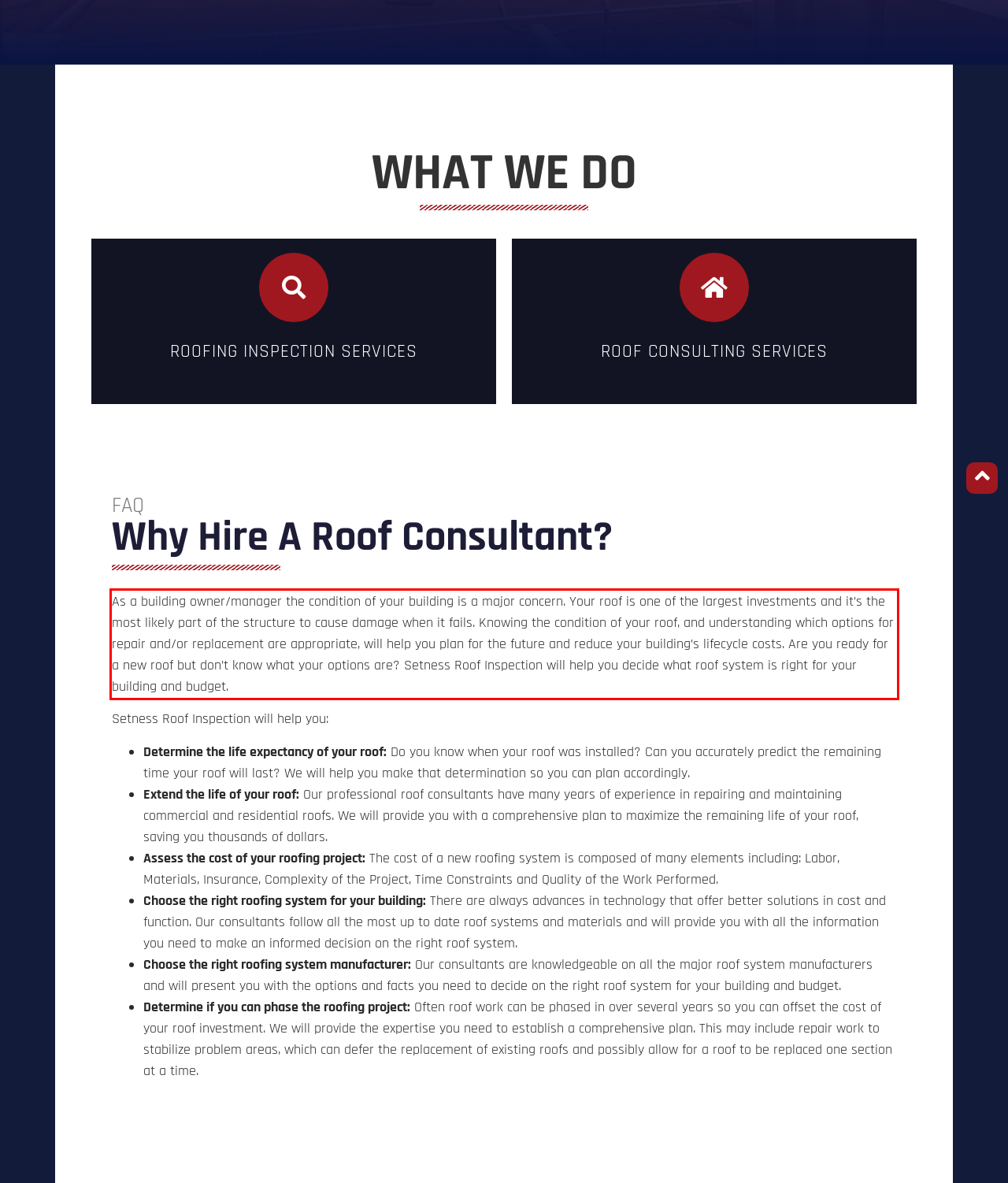Within the screenshot of the webpage, there is a red rectangle. Please recognize and generate the text content inside this red bounding box.

As a building owner/manager the condition of your building is a major concern. Your roof is one of the largest investments and it’s the most likely part of the structure to cause damage when it fails. Knowing the condition of your roof, and understanding which options for repair and/or replacement are appropriate, will help you plan for the future and reduce your building’s lifecycle costs. Are you ready for a new roof but don’t know what your options are? Setness Roof Inspection will help you decide what roof system is right for your building and budget.